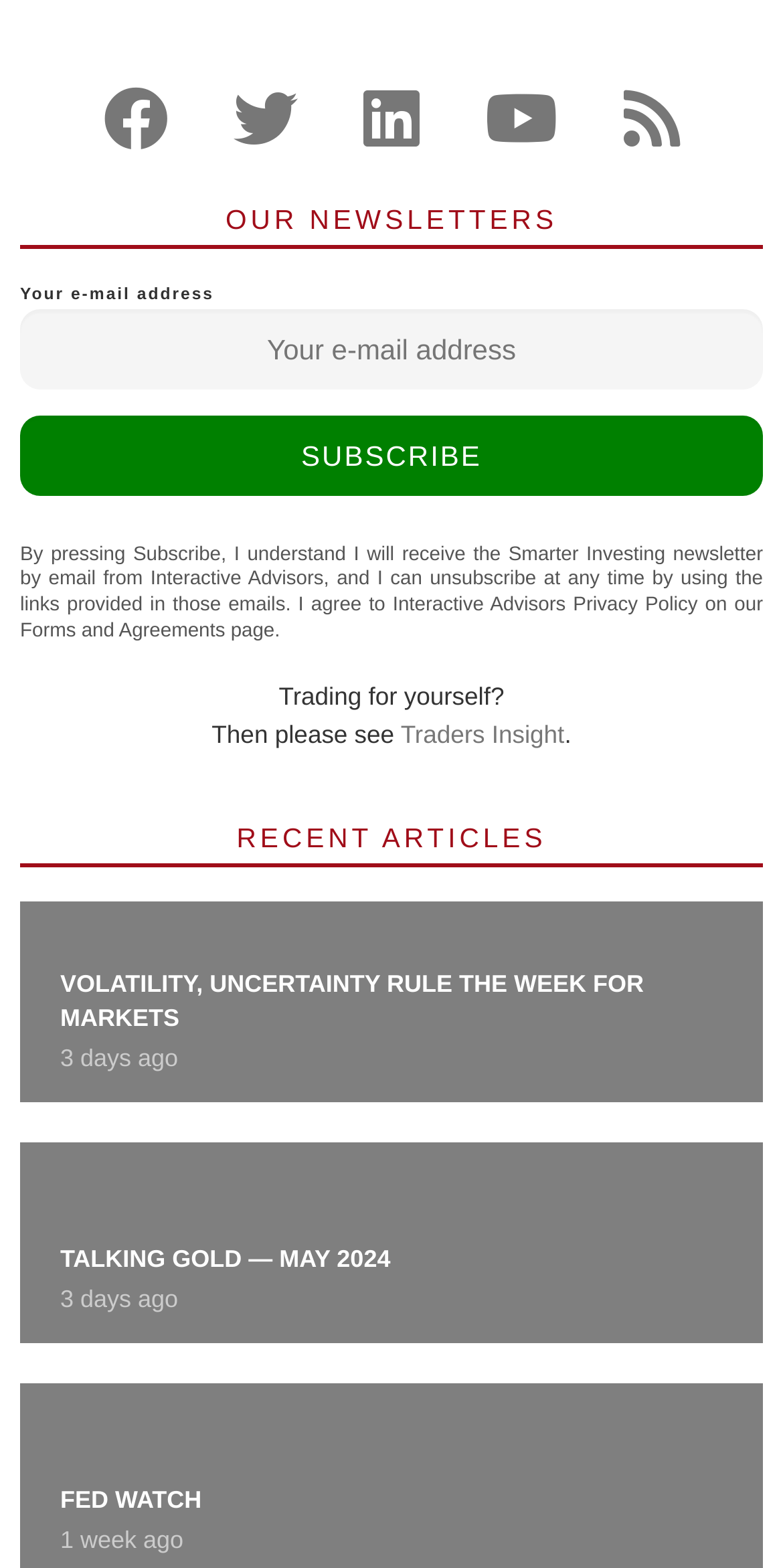Could you indicate the bounding box coordinates of the region to click in order to complete this instruction: "Check the recent article 'Talking gold — May 2024'".

[0.026, 0.729, 0.974, 0.857]